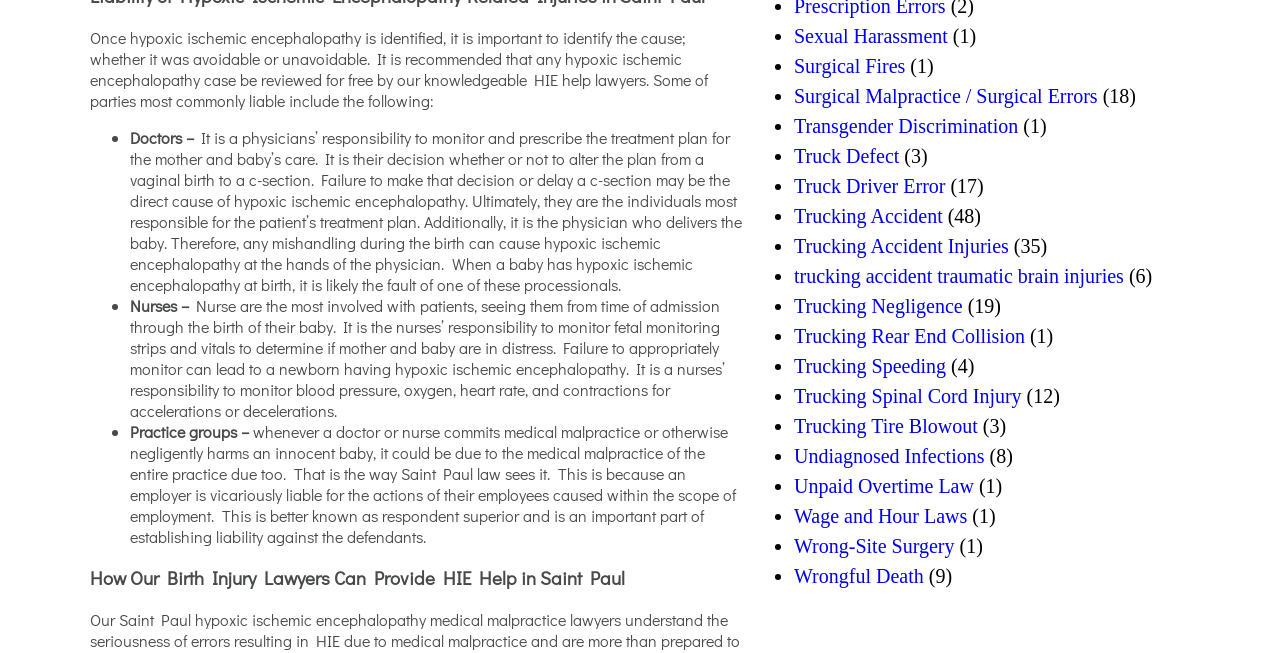Please find the bounding box coordinates of the element that must be clicked to perform the given instruction: "Click on 'Surgical Malpractice / Surgical Errors'". The coordinates should be four float numbers from 0 to 1, i.e., [left, top, right, bottom].

[0.62, 0.131, 0.858, 0.164]